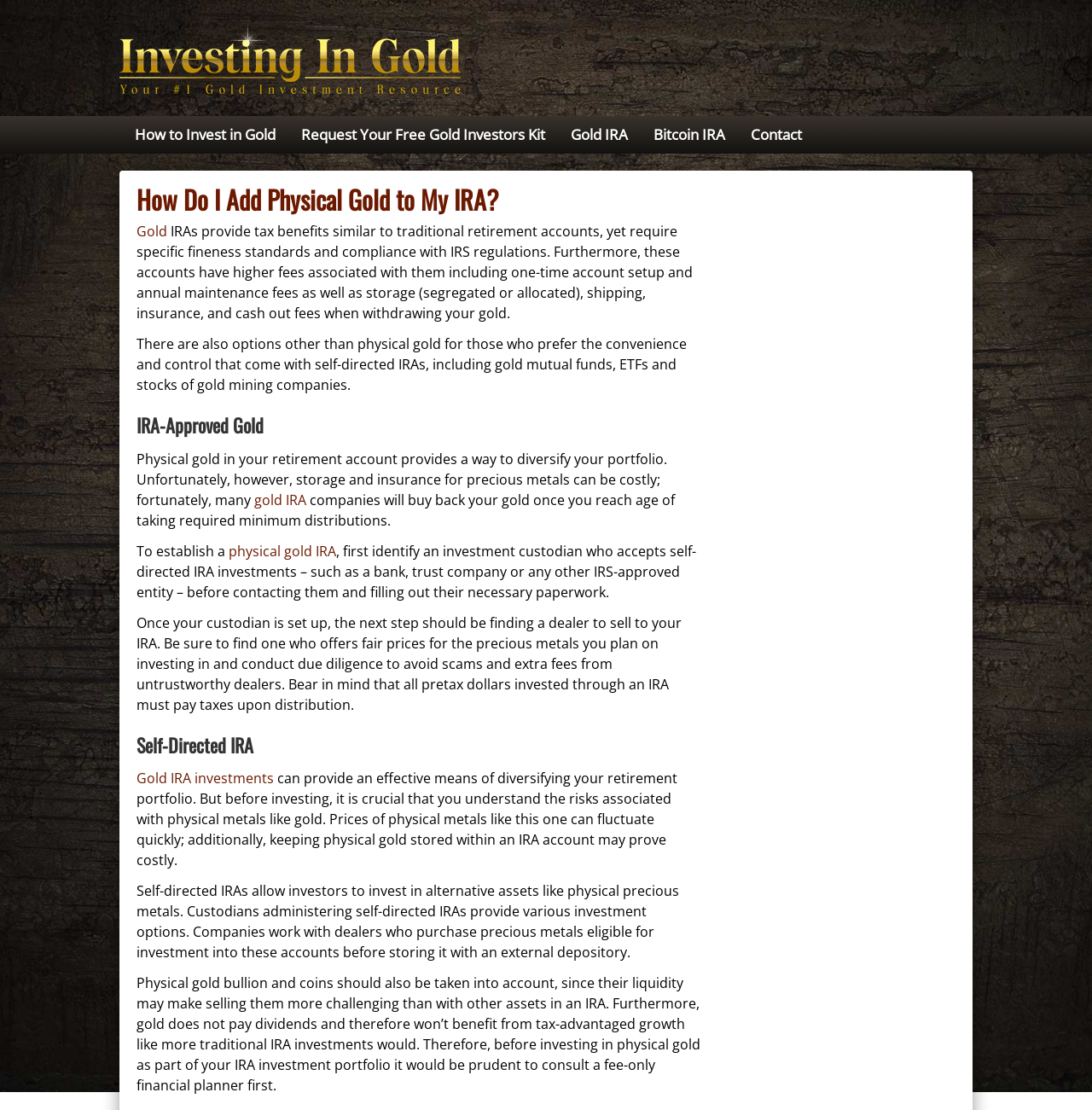What is required to establish a physical gold IRA?
Using the image, elaborate on the answer with as much detail as possible.

To establish a physical gold IRA, one needs to identify an investment custodian who accepts self-directed IRA investments and then find a dealer to sell to the IRA, as mentioned in the StaticText element with the description 'To establish a physical gold IRA, first identify an investment custodian who accepts self-directed IRA investments – such as a bank, trust company or any other IRS-approved entity – before contacting them and filling out their necessary paperwork.'